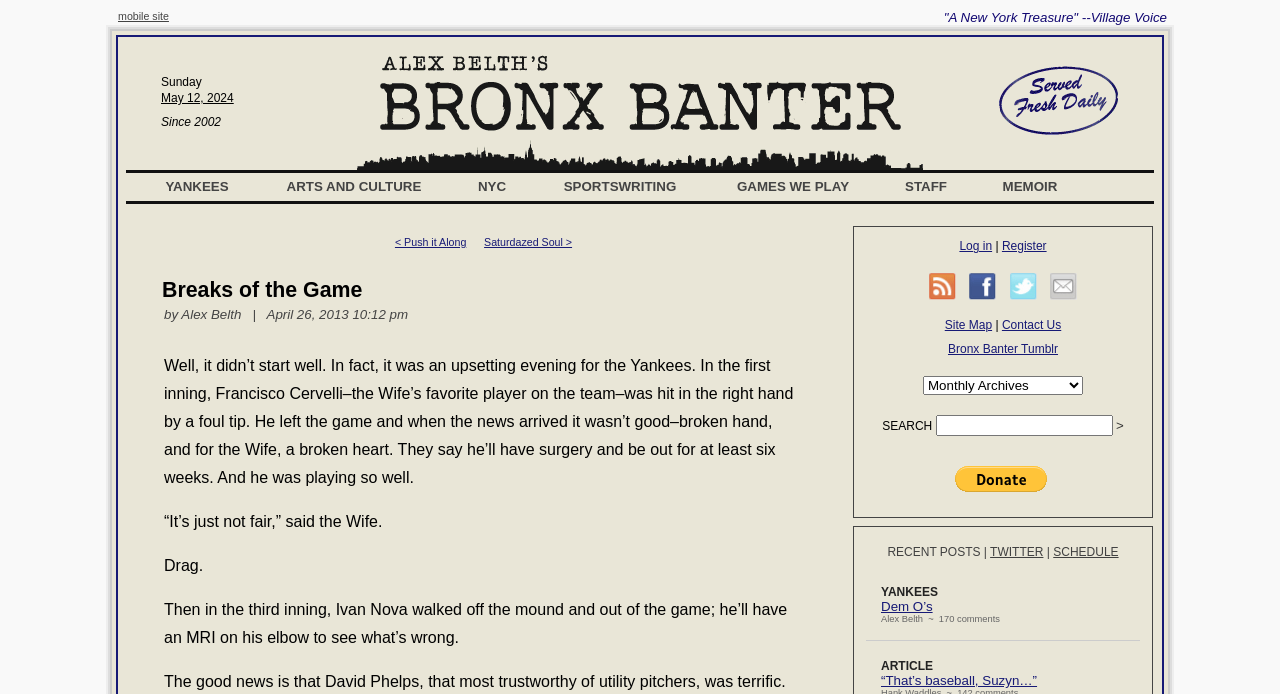Please give a one-word or short phrase response to the following question: 
What is the name of the author of the article?

Alex Belth